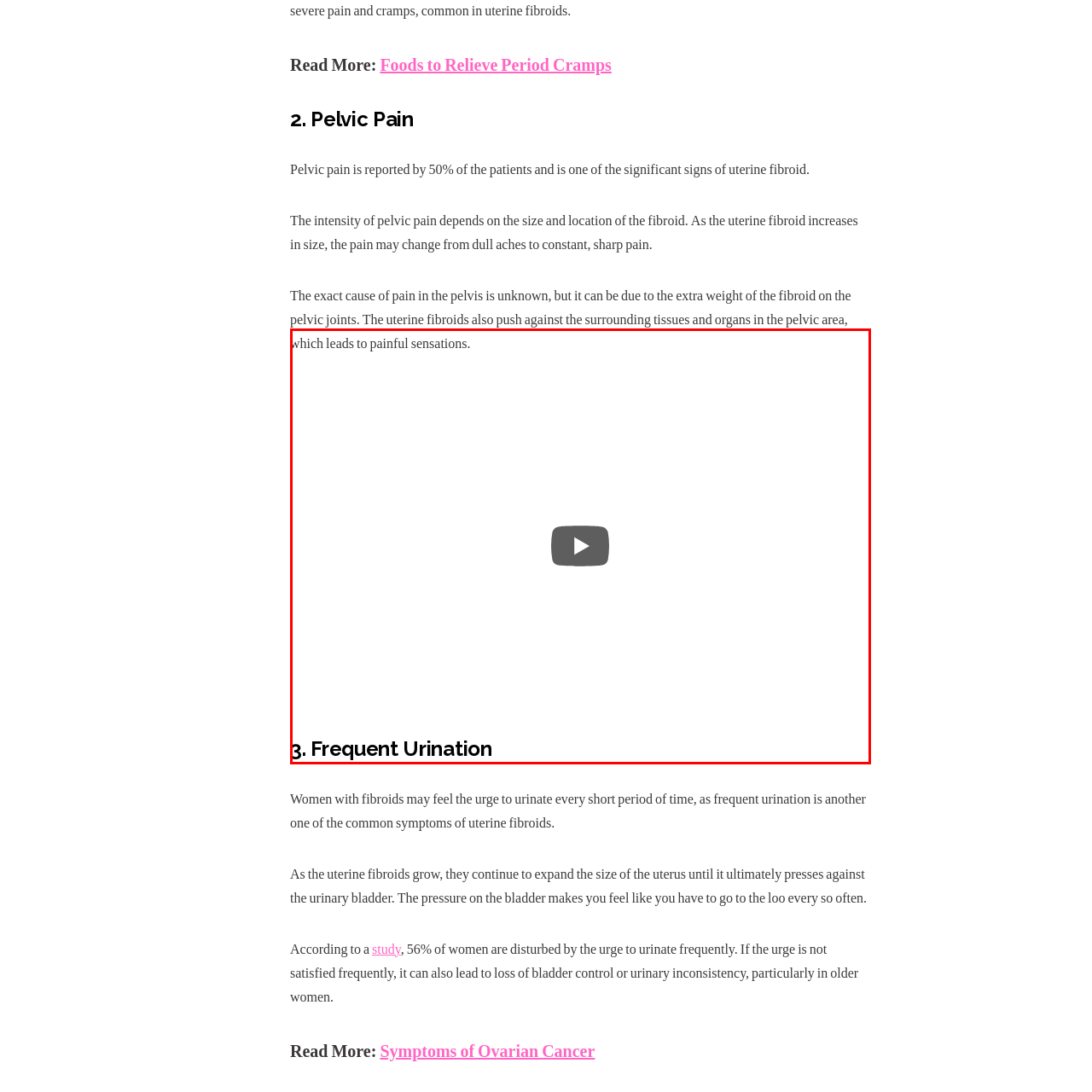What is the effect of fibroids growth on urination?
Look at the image section surrounded by the red bounding box and provide a concise answer in one word or phrase.

Urgency and frequency